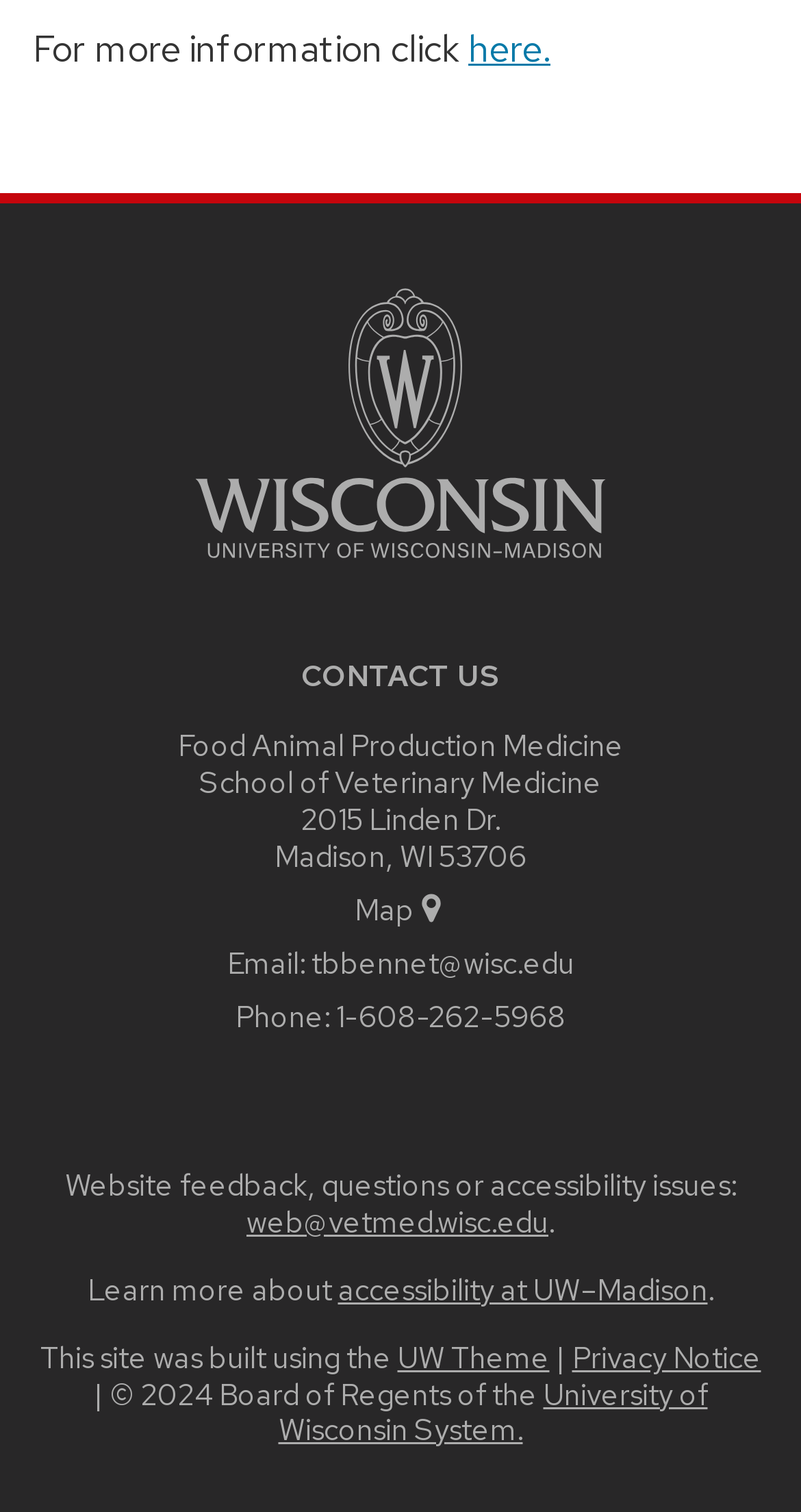Identify the bounding box coordinates for the UI element described by the following text: "1-608-262-5968". Provide the coordinates as four float numbers between 0 and 1, in the format [left, top, right, bottom].

[0.419, 0.659, 0.706, 0.685]